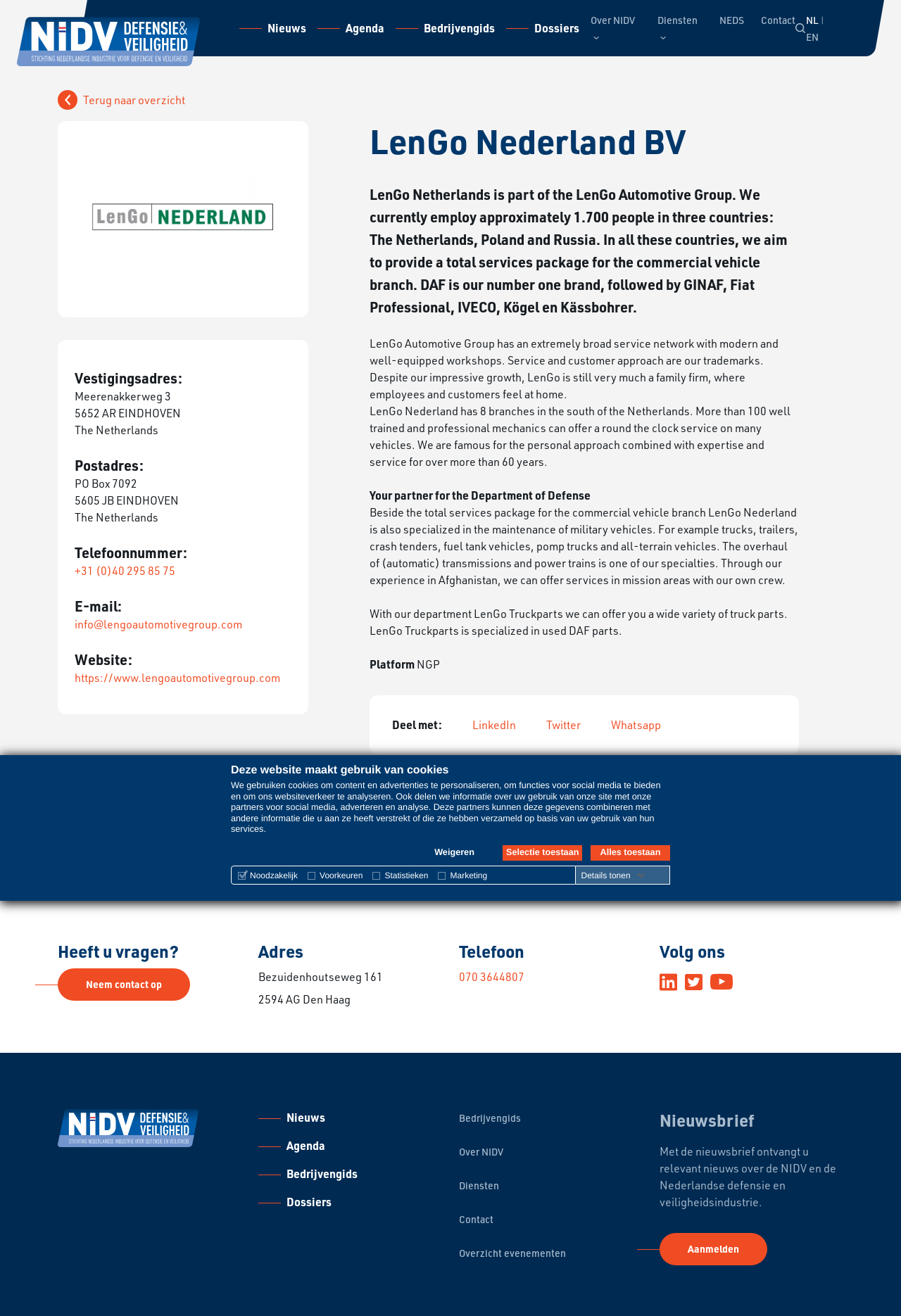What is the company name mentioned on the webpage?
Based on the screenshot, respond with a single word or phrase.

LenGo Nederland BV